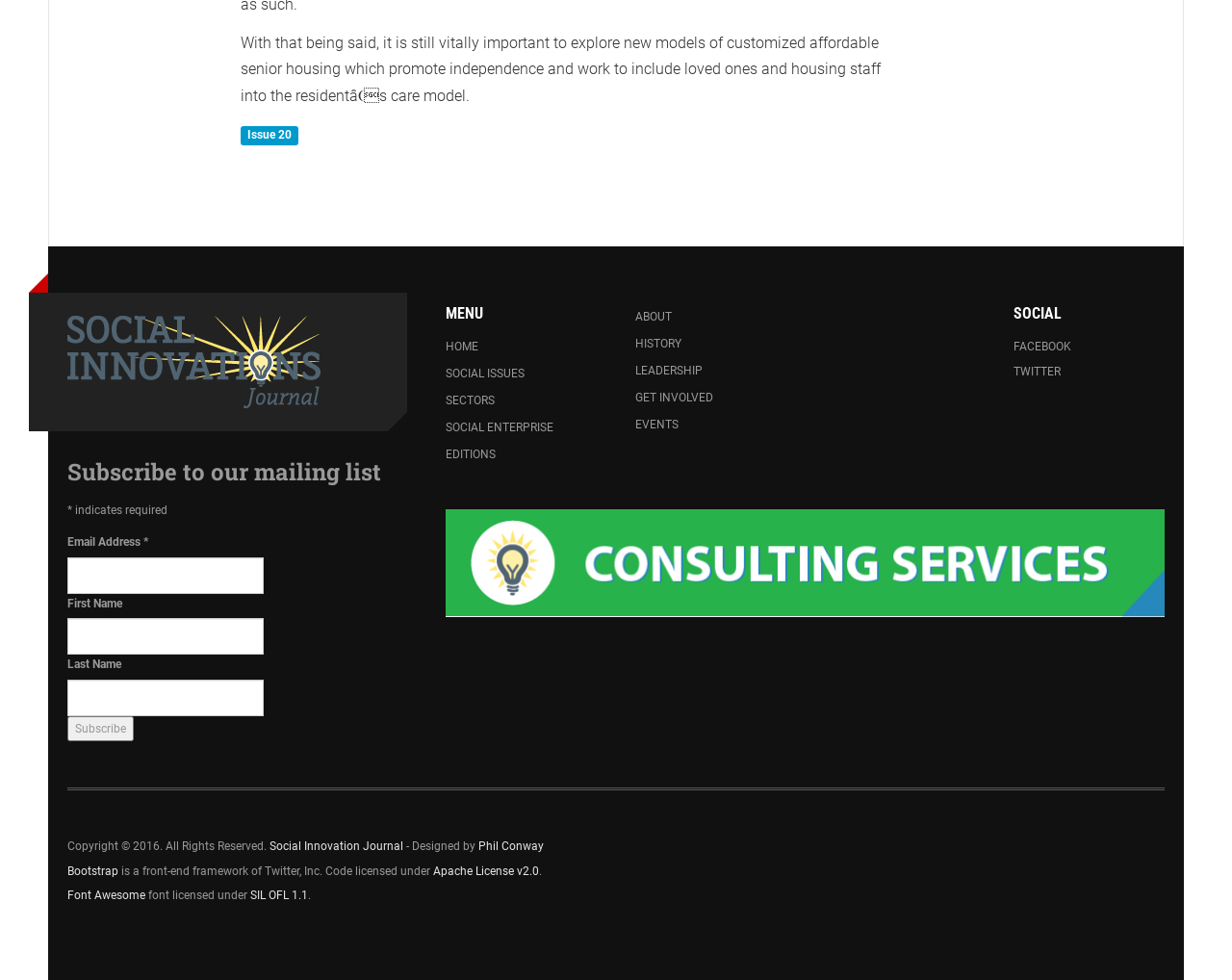Specify the bounding box coordinates for the region that must be clicked to perform the given instruction: "Visit the Social Innovation Journal homepage".

[0.055, 0.323, 0.26, 0.417]